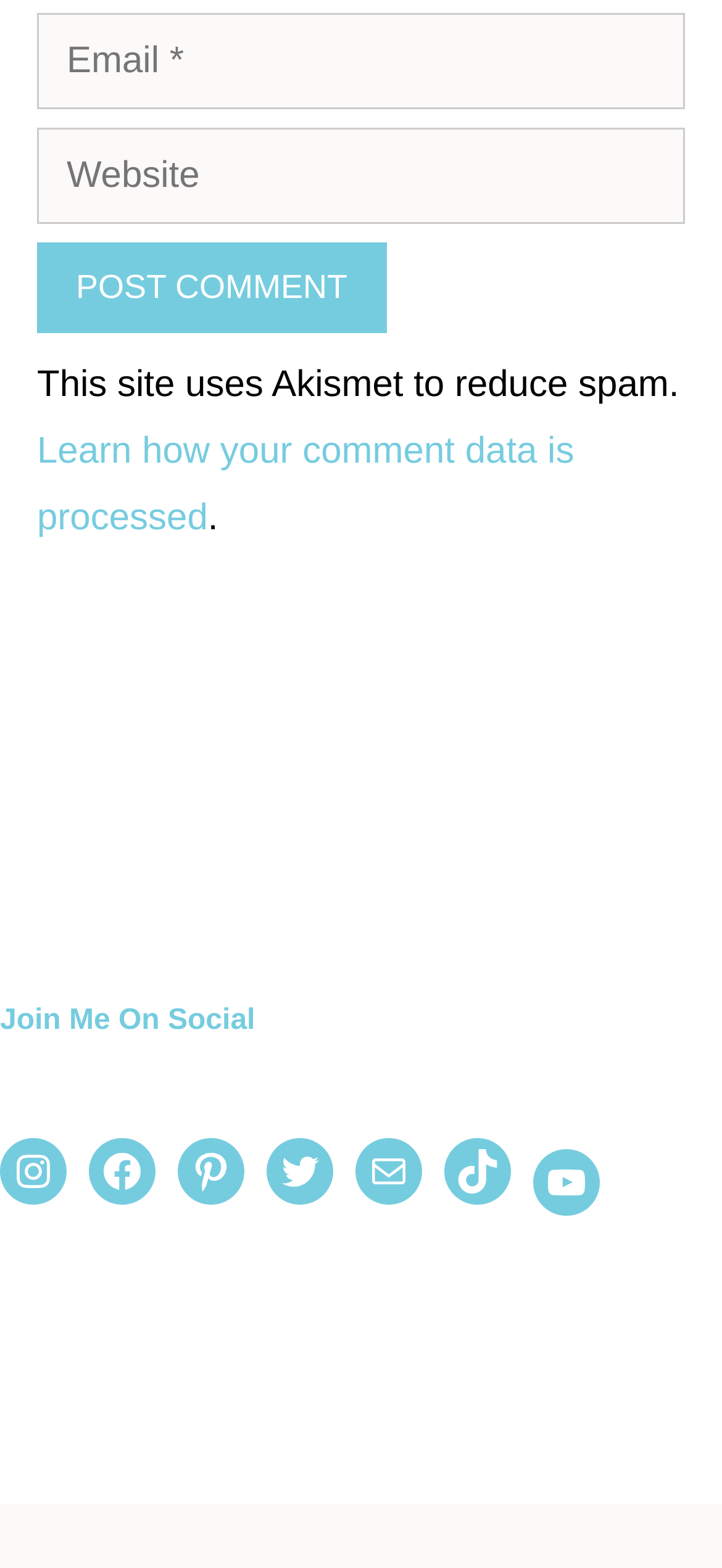What is the purpose of the 'Website' textbox?
Look at the image and construct a detailed response to the question.

The 'Website' textbox is an optional field, allowing users to input their website URL, which may be displayed along with their comment or used for other purposes.